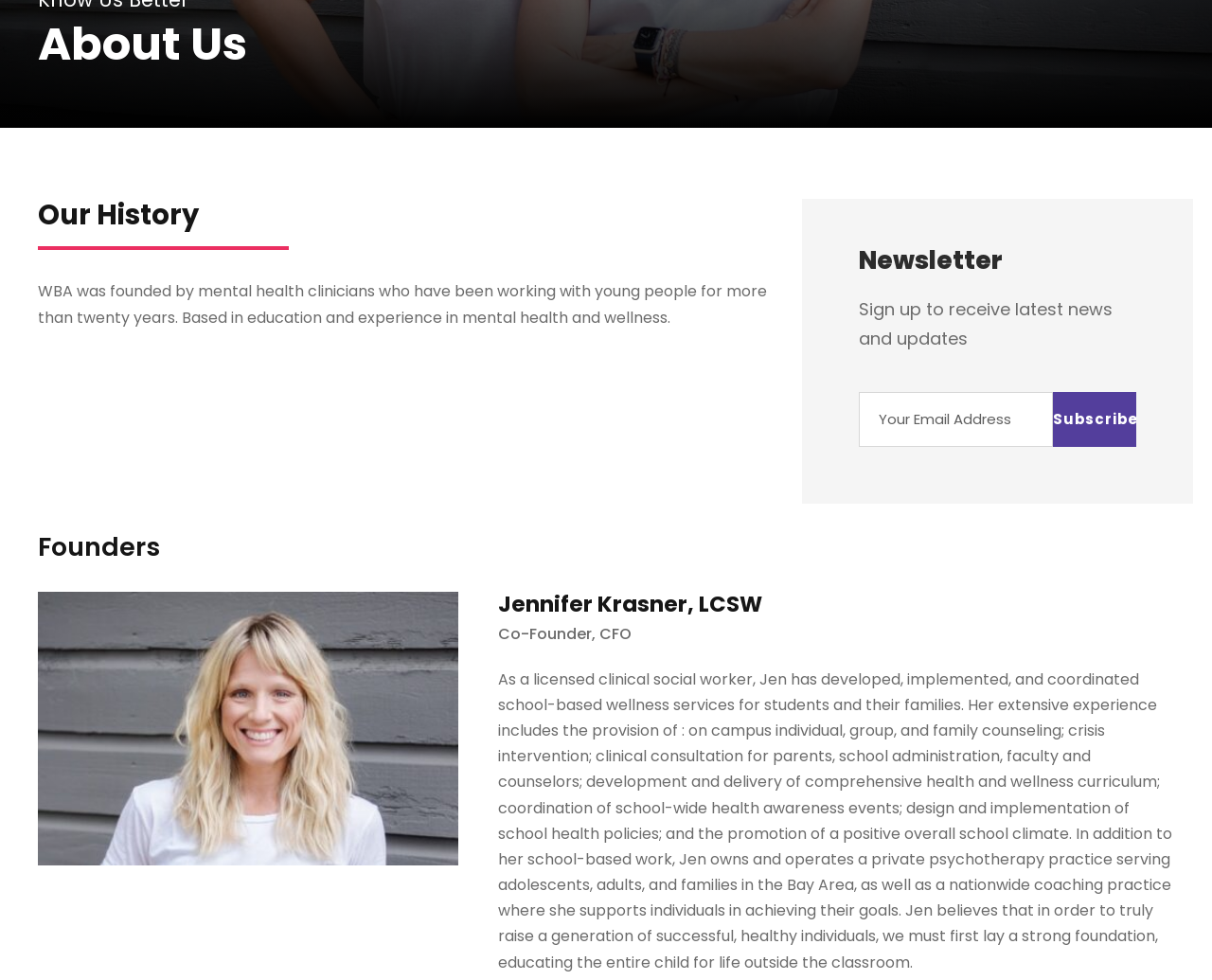Locate the bounding box of the UI element based on this description: "name="ne" placeholder="Your Email Address"". Provide four float numbers between 0 and 1 as [left, top, right, bottom].

[0.708, 0.4, 0.869, 0.456]